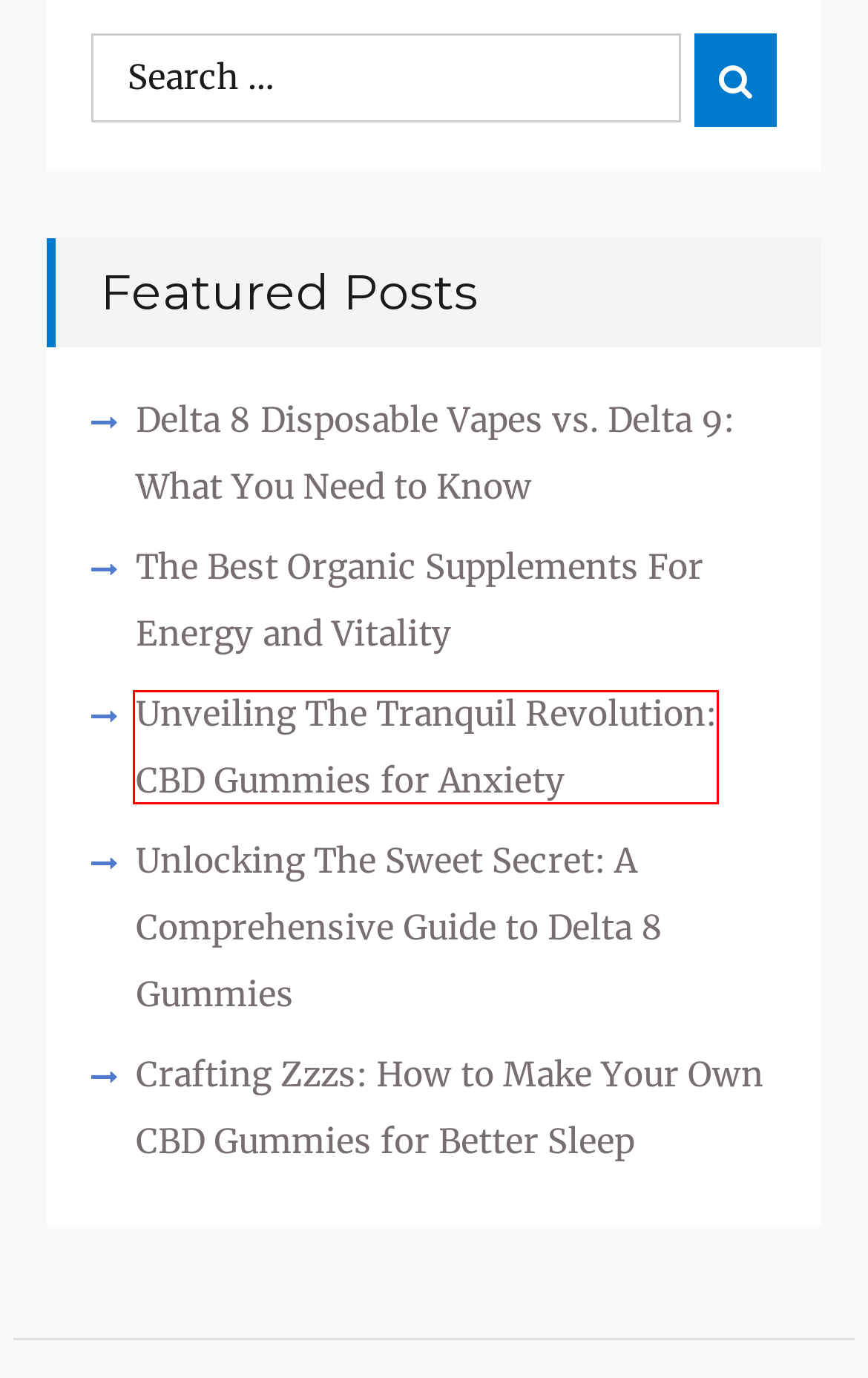You are looking at a webpage screenshot with a red bounding box around an element. Pick the description that best matches the new webpage after interacting with the element in the red bounding box. The possible descriptions are:
A. Unveiling The Tranquil Revolution: CBD Gummies for Anxiety - ANR Miami
B. Delta 8 Disposable Vapes vs. Delta 9: What You Need to Know - ANR Miami
C. Bodybuilding - ANR Miami
D. Unlocking The Sweet Secret: A Comprehensive Guide to Delta 8 Gummies - ANR Miami
E. Crafting Zzzs: How to Make Your Own CBD Gummies for Better Sleep - ANR Miami
F. Some Tips And Tricks To Make The Selection Of The Right Muscling Supplement - ANR Miami
G. The Best Organic Supplements For Energy and Vitality - ANR Miami
H. Subscribe - ANR Miami

A